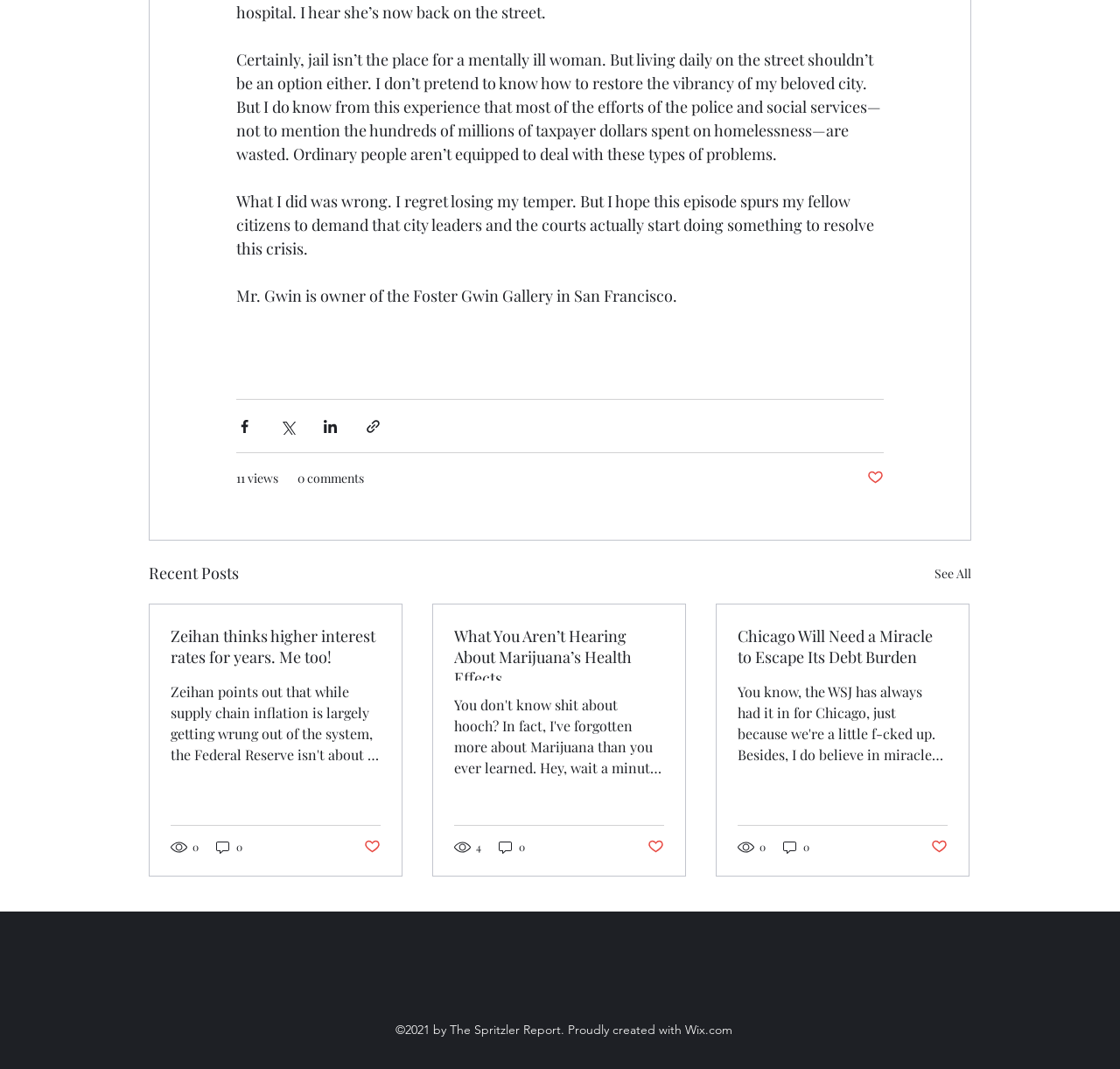Identify the bounding box coordinates of the clickable region required to complete the instruction: "Check the comments of the post". The coordinates should be given as four float numbers within the range of 0 and 1, i.e., [left, top, right, bottom].

[0.266, 0.439, 0.325, 0.456]